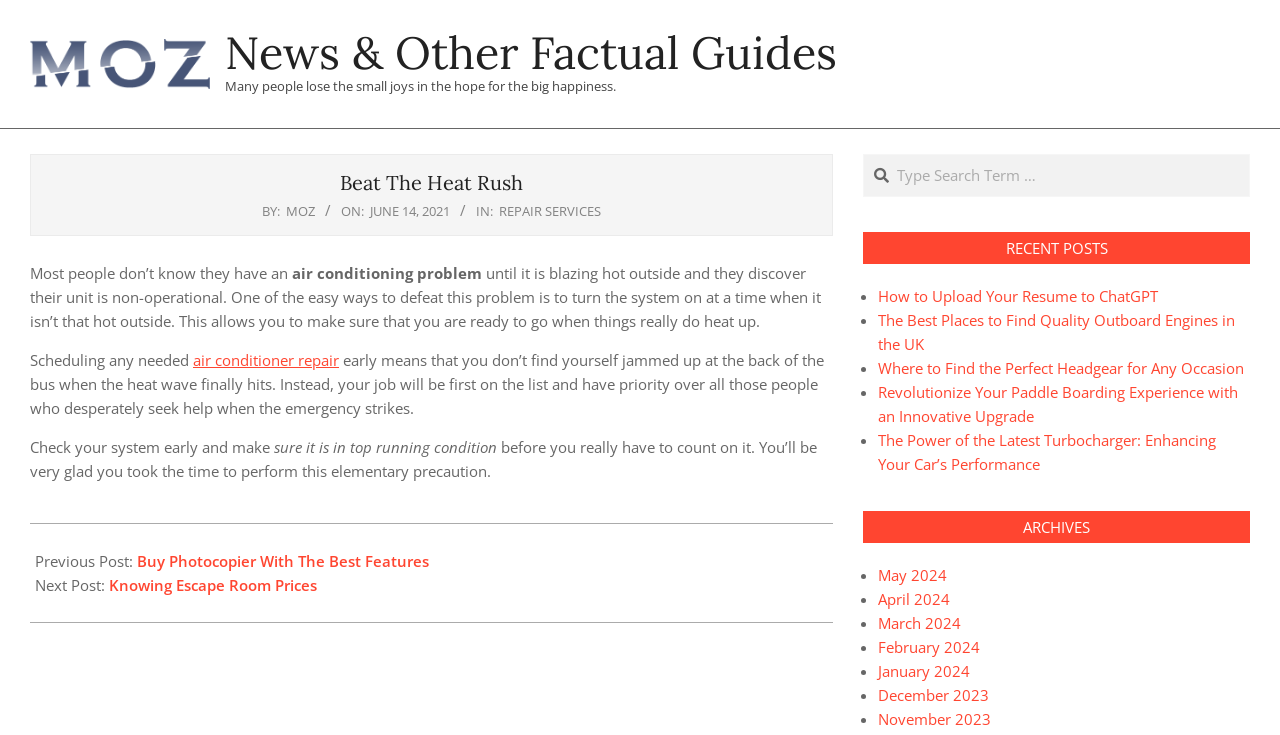What is the author of the current article?
Provide a well-explained and detailed answer to the question.

The author of the current article can be found by looking at the 'BY:' section, which is located below the main heading 'Beat The Heat Rush'. The text 'MOZ' is linked and indicates the author of the article.